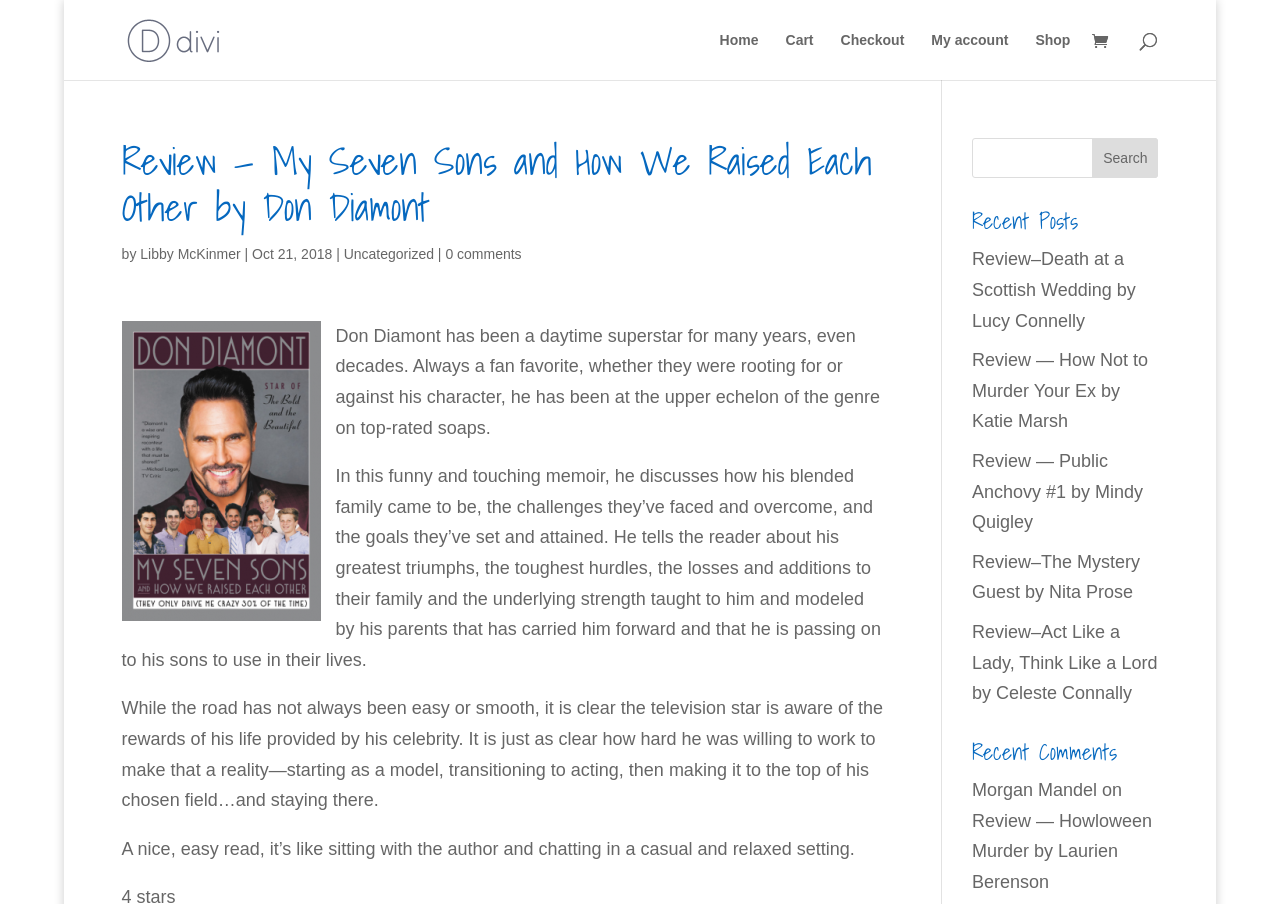From the element description: "alt="Libby McKinmer"", extract the bounding box coordinates of the UI element. The coordinates should be expressed as four float numbers between 0 and 1, in the order [left, top, right, bottom].

[0.099, 0.032, 0.172, 0.054]